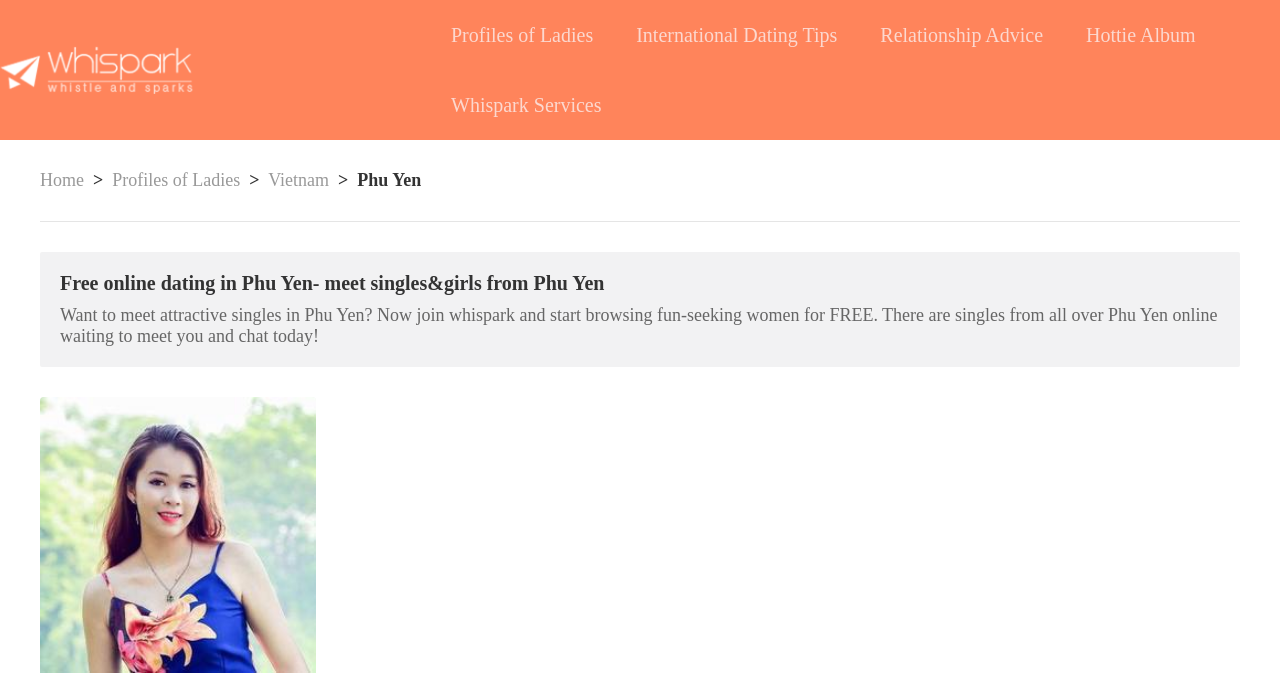Detail the various sections and features present on the webpage.

The webpage is a dating site focused on Phu Yen, Vietnam. At the top, there are five horizontal links: "Profiles of Ladies", "International Dating Tips", "Relationship Advice", "Hottie Album", and "Whispark Services". Below these links, there is a navigation menu with links to "Home", "Profiles of Ladies", and "Vietnam". The "Phu Yen" heading is situated next to the navigation menu.

The main content of the webpage is a heading that reads "Free online dating in Phu Yen- meet singles&girls from Phu Yen". Below this heading, there is a paragraph of text that invites users to join the dating site to meet singles from Phu Yen. The text is positioned near the top of the page, taking up most of the width.

On the left side of the page, there is an image of a woman named Ginny from Vietnam, which occupies the lower half of the page.